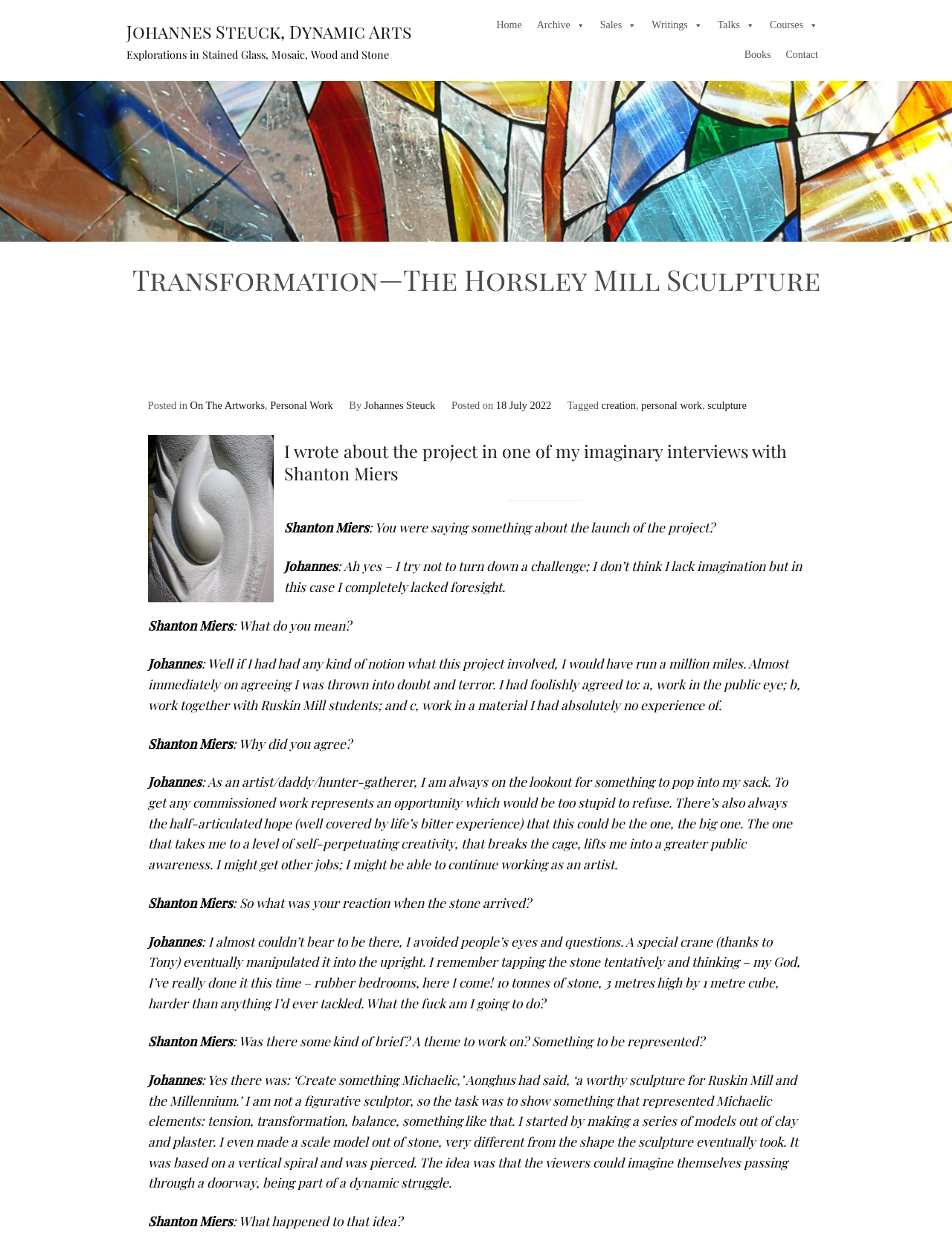Please provide a detailed answer to the question below based on the screenshot: 
What is the material of the sculpture?

The material of the sculpture can be inferred from the conversation between Johannes and Shanton Miers, where Johannes mentions '10 tonnes of stone, 3 metres high by 1 metre cube, harder than anything I’d ever tackled'.